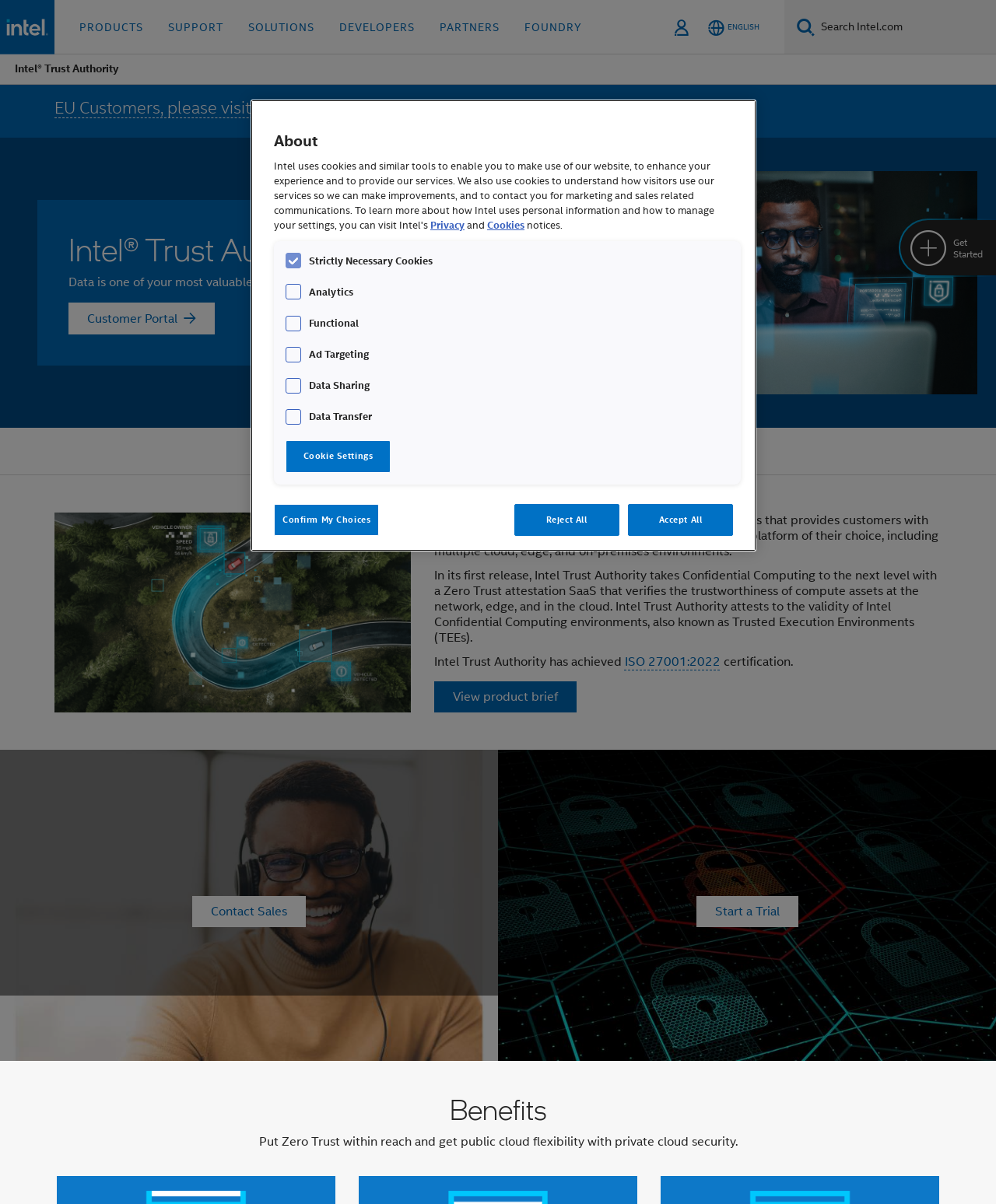From the details in the image, provide a thorough response to the question: What is the name of the trust authority?

The name of the trust authority can be found in the navigation 'Breadcrumbs' section, where it is written as 'Intel® Trust Authority'. This is also the title of the webpage.